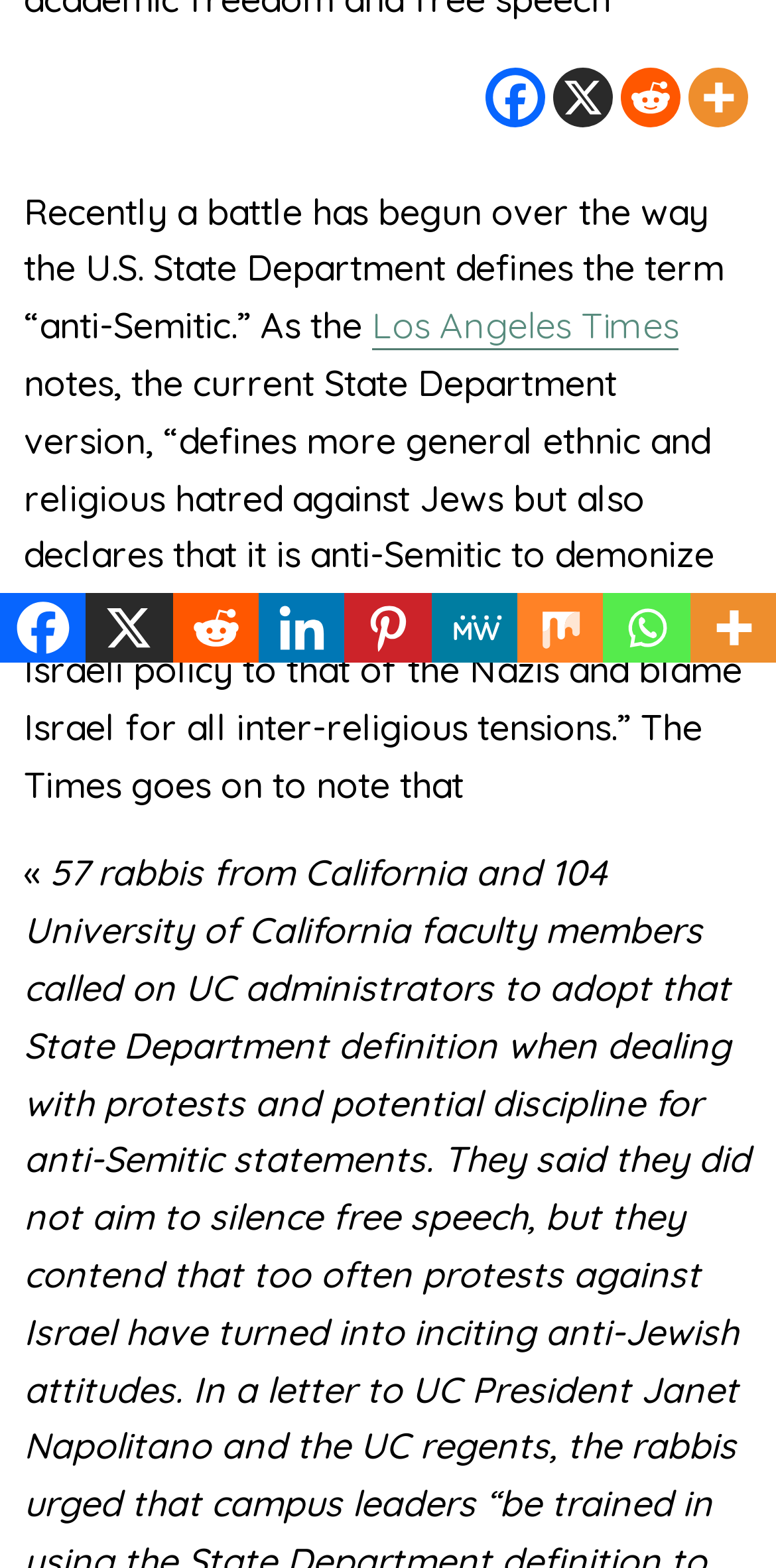Using the provided element description: "aria-label="Whatsapp" title="Whatsapp"", determine the bounding box coordinates of the corresponding UI element in the screenshot.

[0.778, 0.378, 0.889, 0.423]